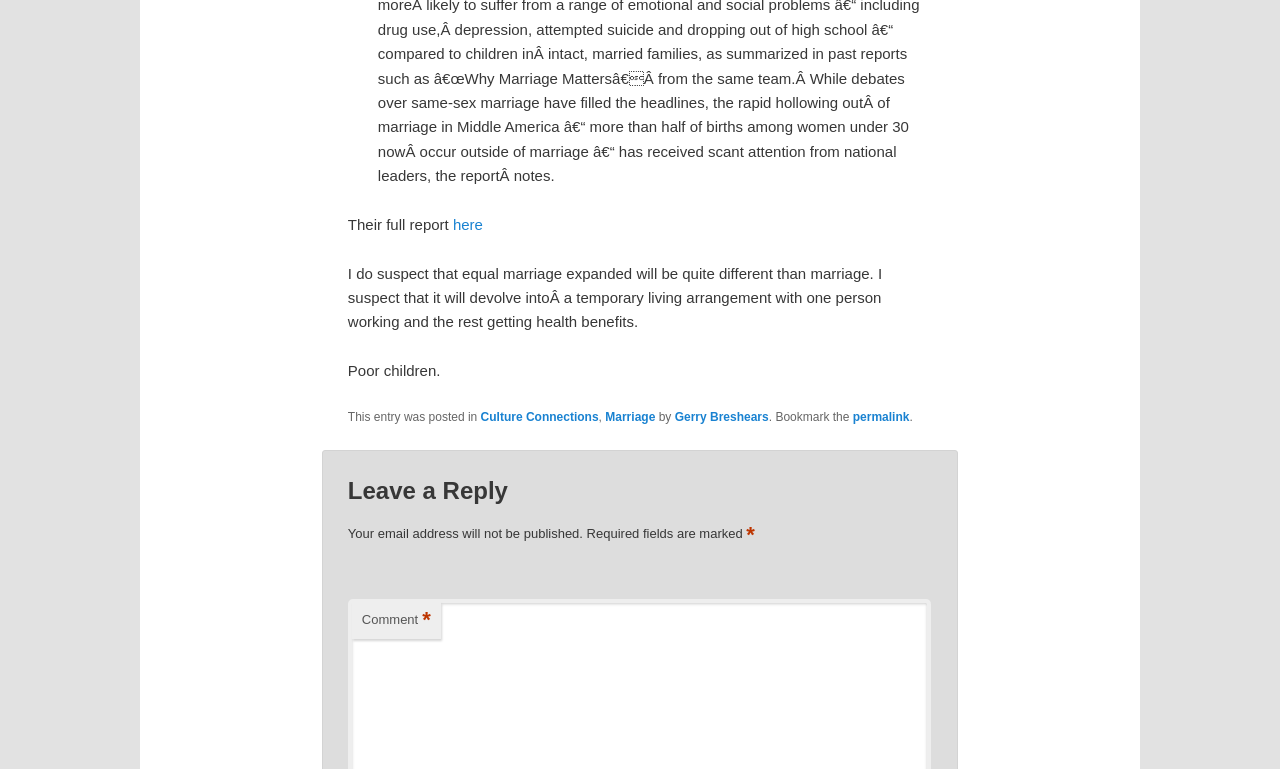Given the element description, predict the bounding box coordinates in the format (top-left x, top-left y, bottom-right x, bottom-right y). Make sure all values are between 0 and 1. Here is the element description: Marriage

[0.473, 0.533, 0.512, 0.551]